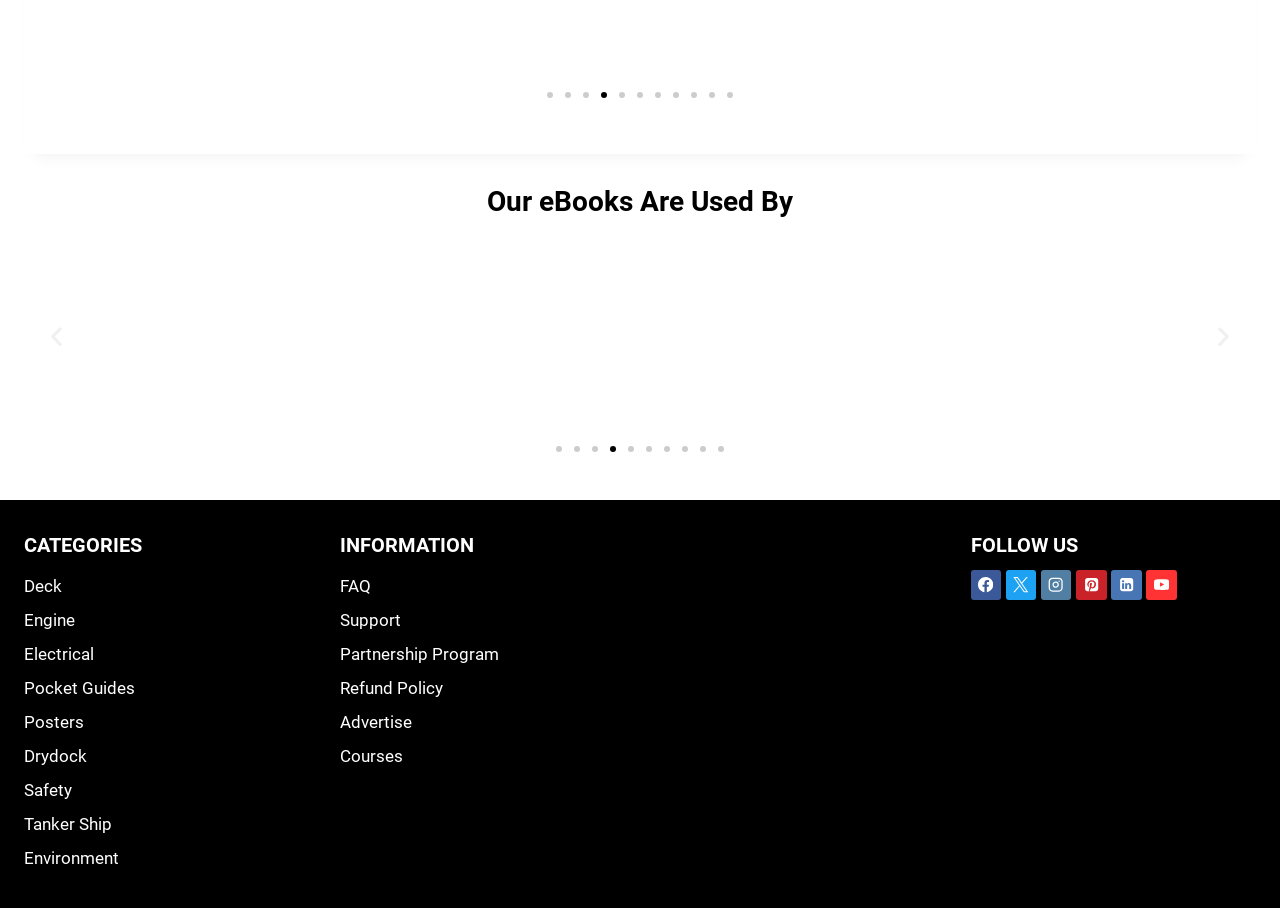Please specify the bounding box coordinates of the element that should be clicked to execute the given instruction: 'Click Previous slide'. Ensure the coordinates are four float numbers between 0 and 1, expressed as [left, top, right, bottom].

[0.034, 0.356, 0.054, 0.383]